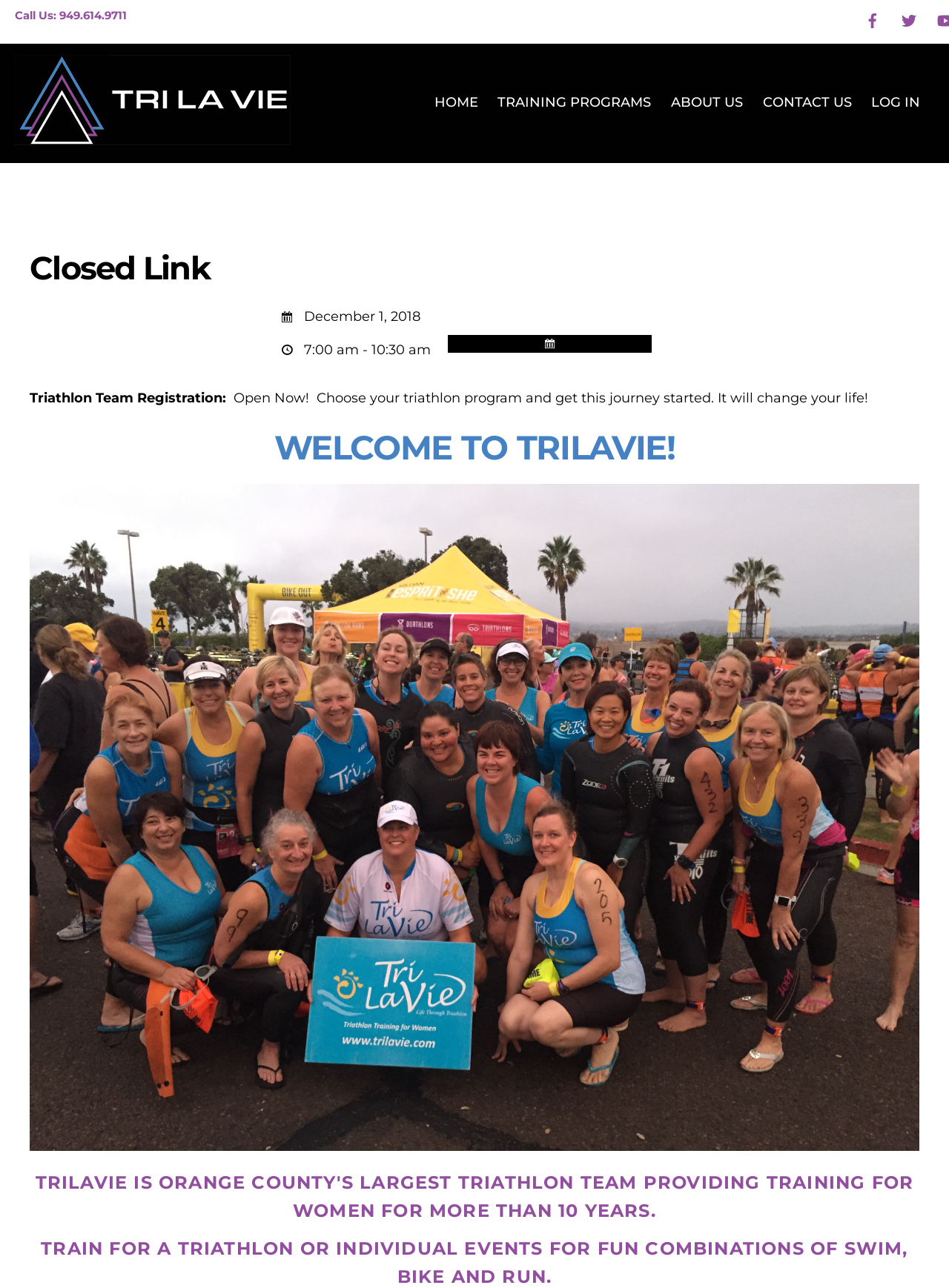Locate the bounding box coordinates of the element you need to click to accomplish the task described by this instruction: "Register for triathlon team".

[0.031, 0.303, 0.238, 0.316]